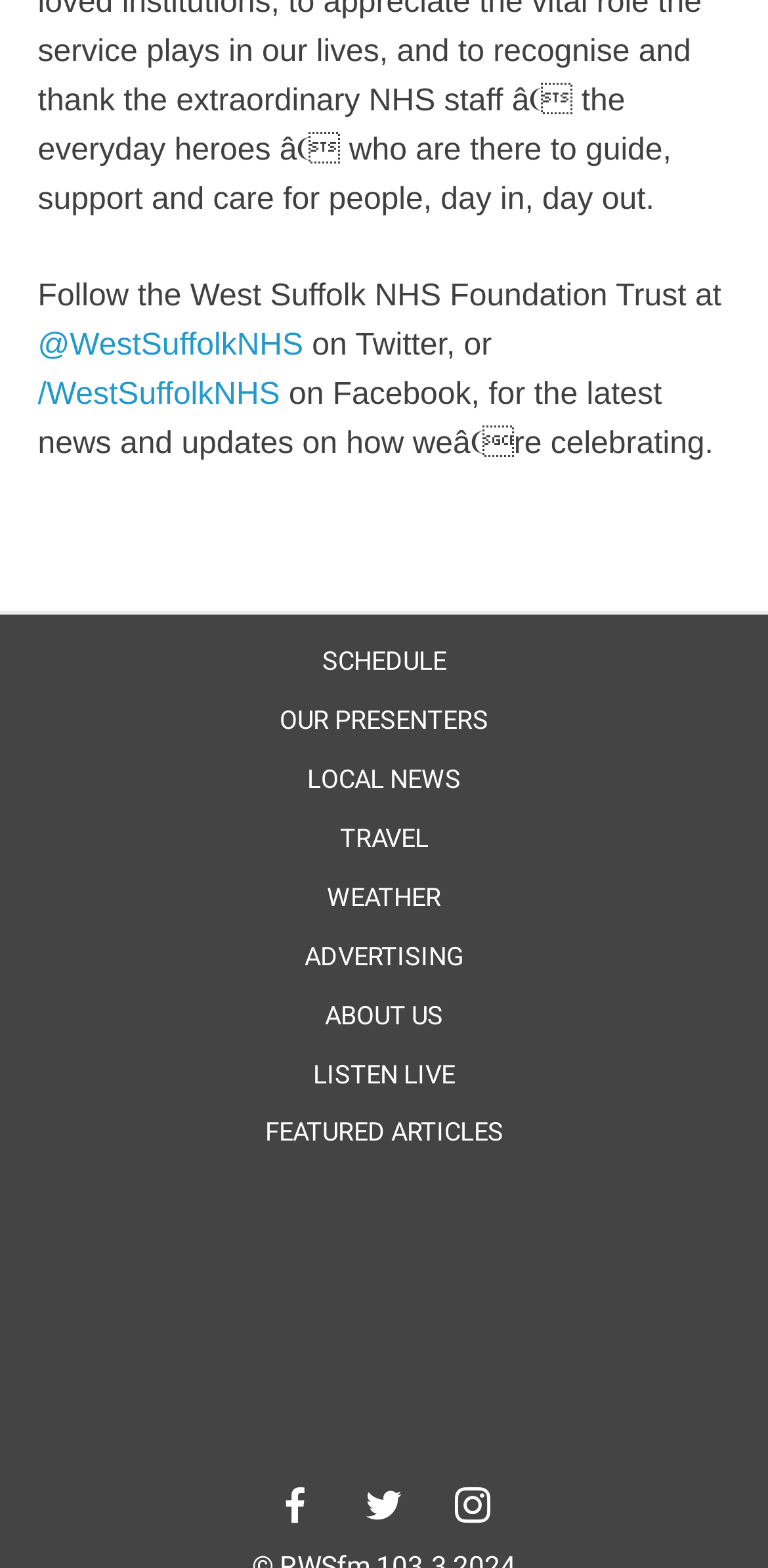How many links are present in the webpage?
Based on the image content, provide your answer in one word or a short phrase.

13